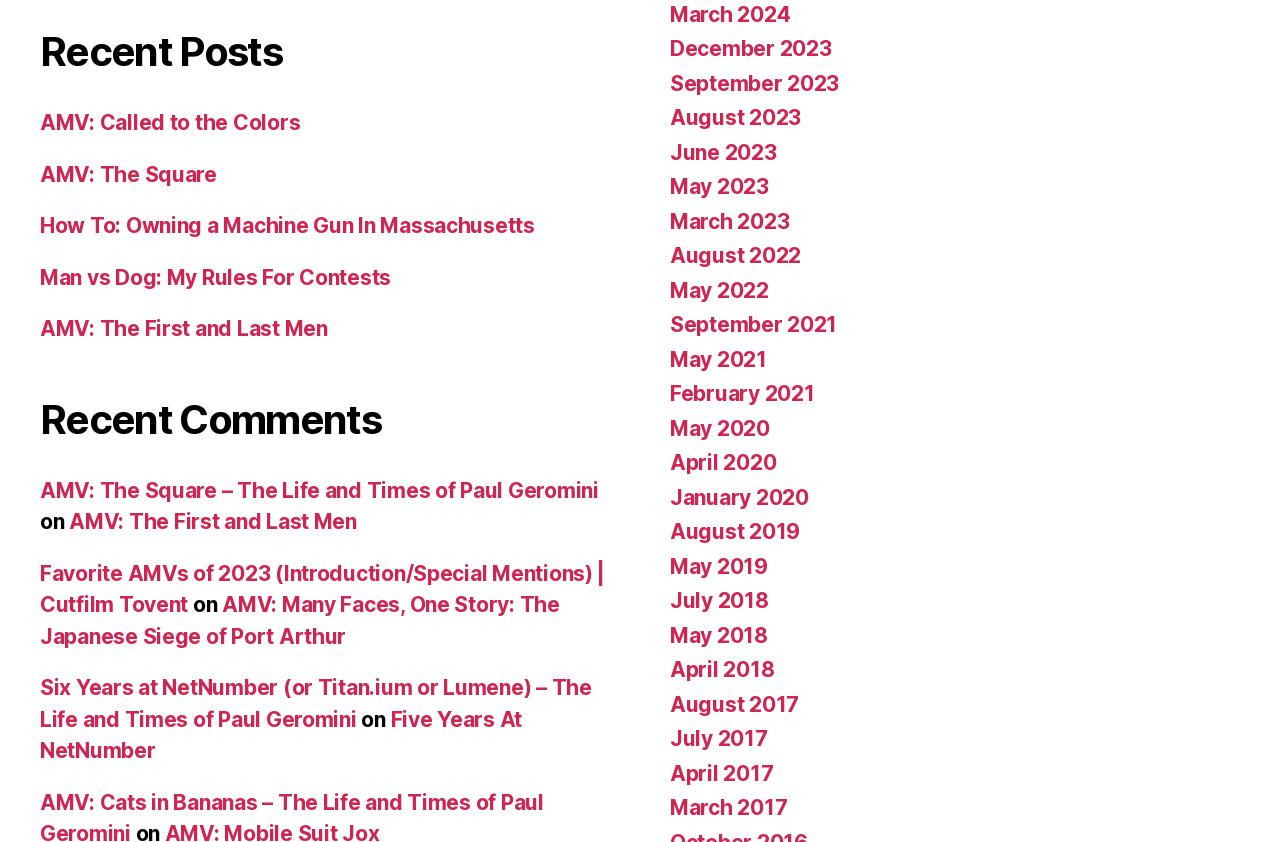Based on the image, provide a detailed response to the question:
What is the title of the first section?

The first section is titled 'Recent Posts' as indicated by the heading element with OCR text 'Recent Posts' at coordinates [0.031, 0.032, 0.477, 0.092].